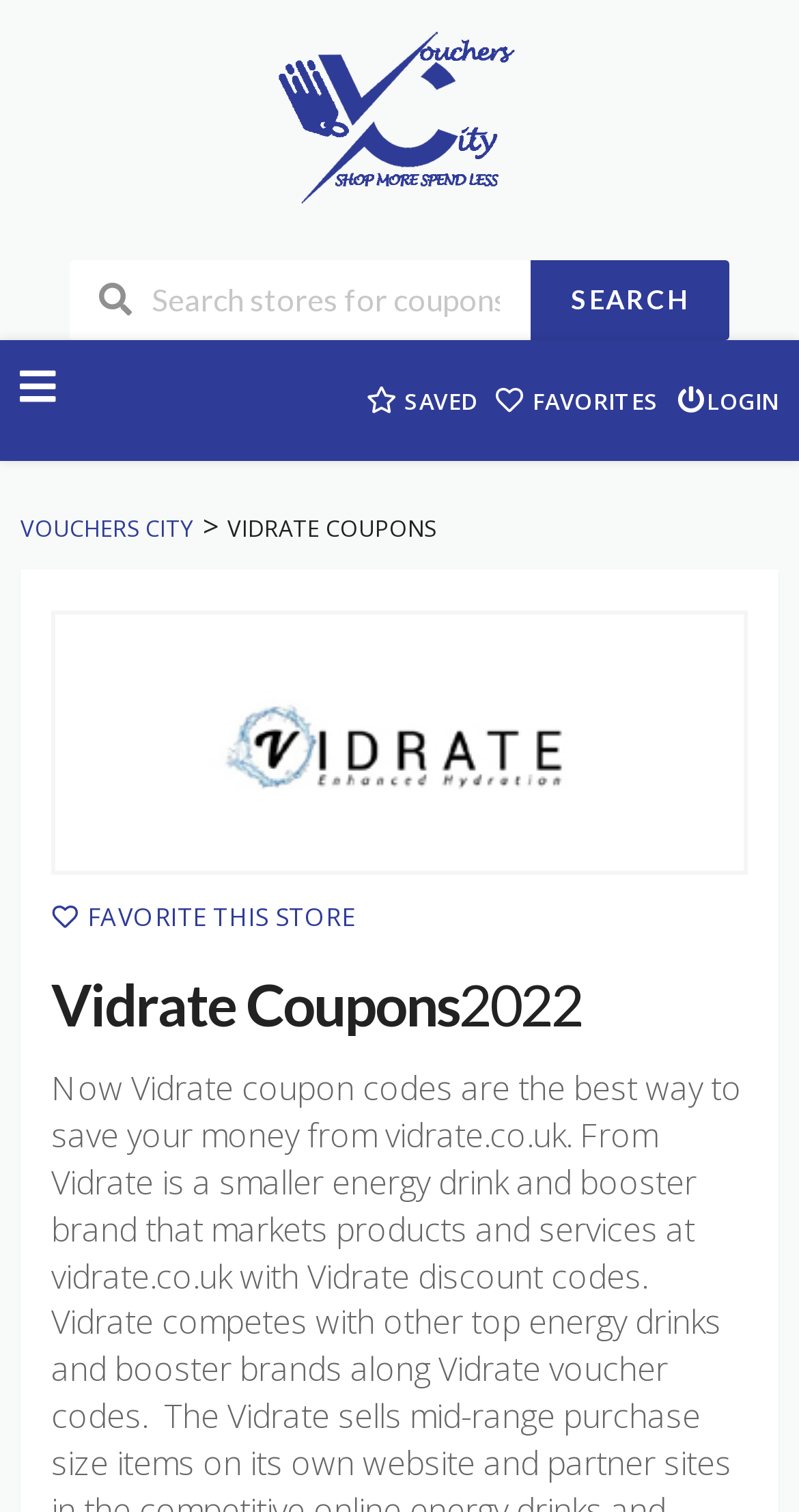Answer the question below with a single word or a brief phrase: 
How many navigation links are there?

4